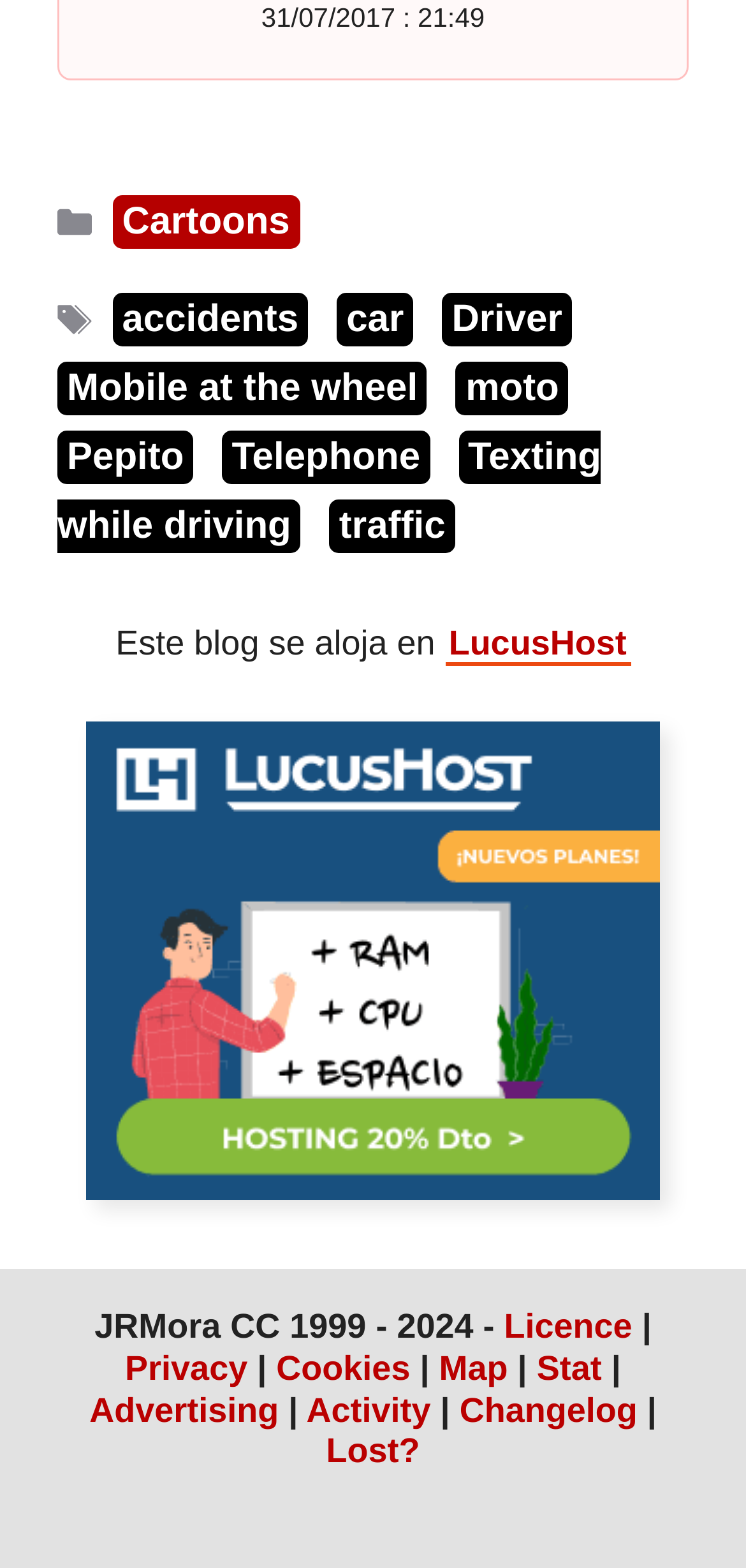Pinpoint the bounding box coordinates of the element that must be clicked to accomplish the following instruction: "Read the 'Licence' page". The coordinates should be in the format of four float numbers between 0 and 1, i.e., [left, top, right, bottom].

[0.676, 0.834, 0.848, 0.858]